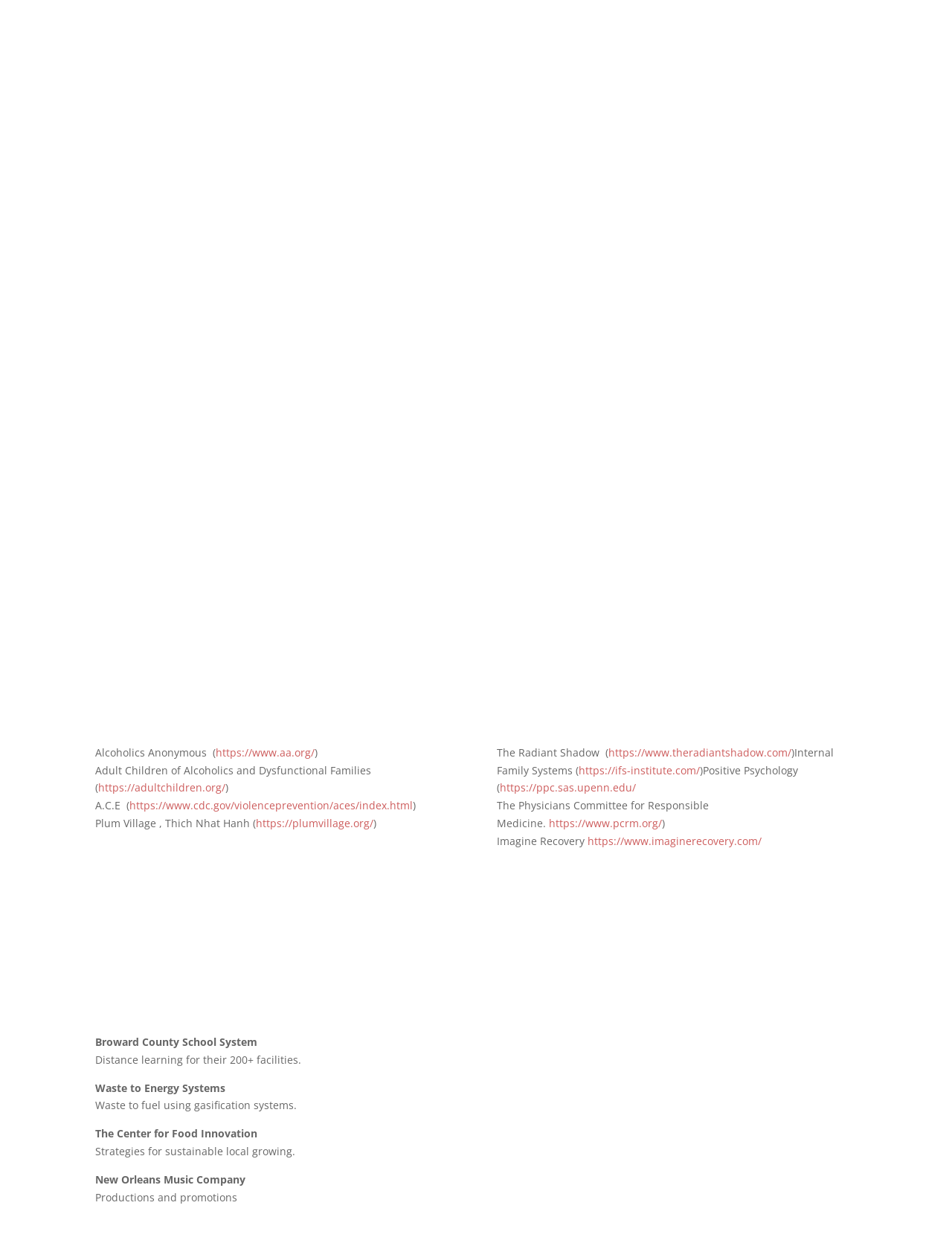Locate the bounding box coordinates of the clickable area to execute the instruction: "Enter your first name". Provide the coordinates as four float numbers between 0 and 1, represented as [left, top, right, bottom].

None